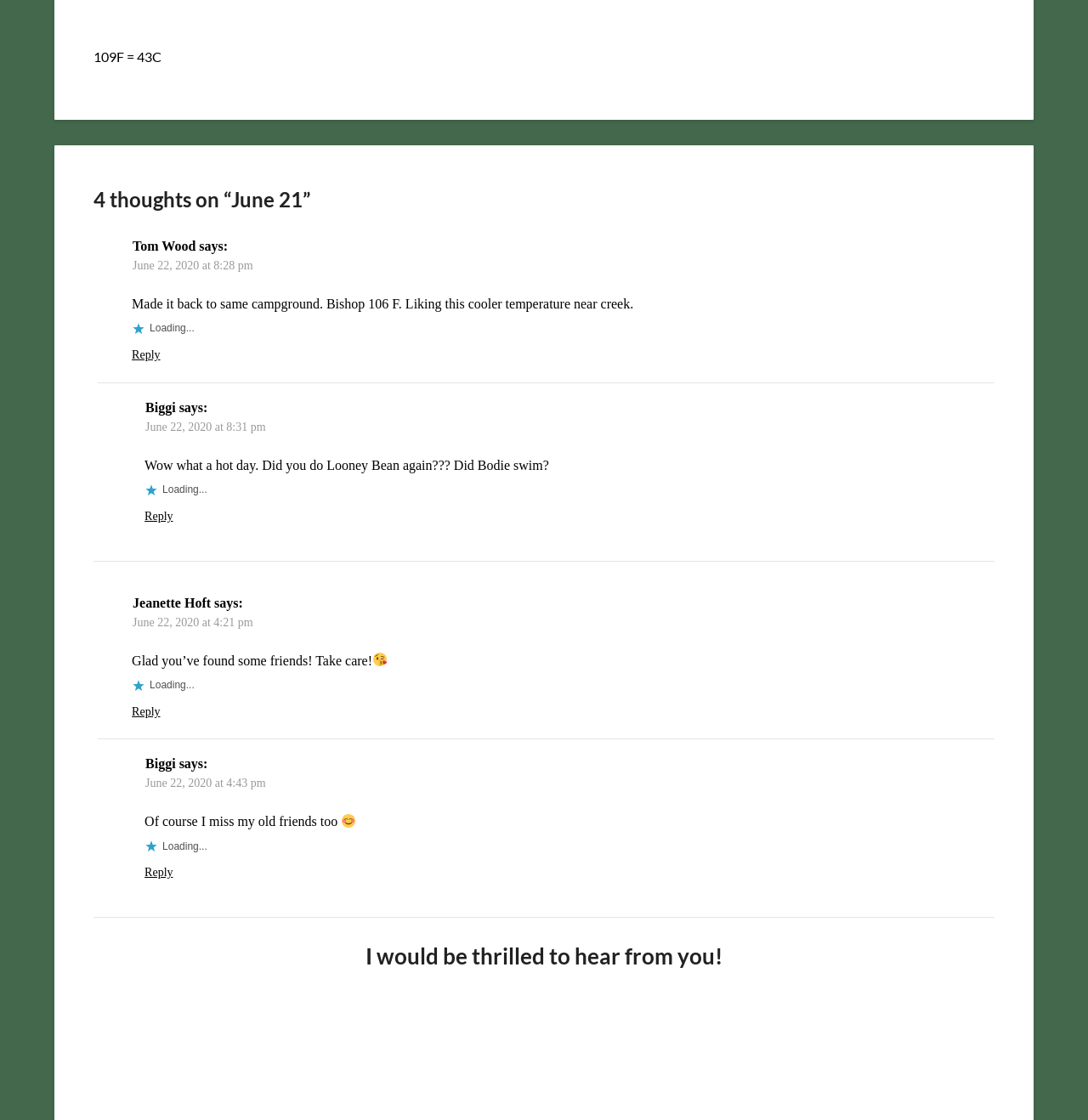Please identify the bounding box coordinates of the element that needs to be clicked to execute the following command: "Reply to Jeanette Hoft". Provide the bounding box using four float numbers between 0 and 1, formatted as [left, top, right, bottom].

[0.121, 0.629, 0.147, 0.641]